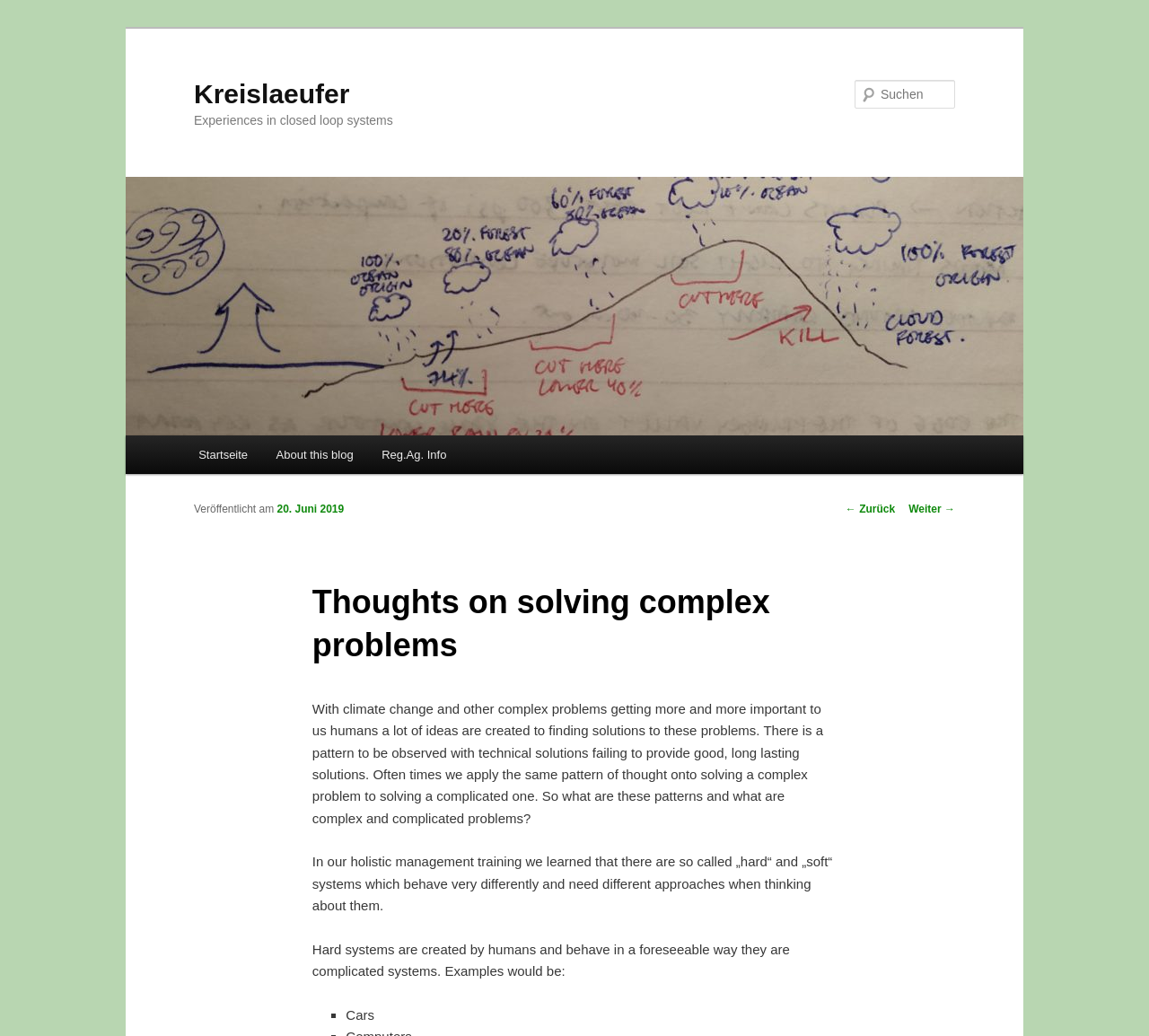What is the name of the blog?
Provide a short answer using one word or a brief phrase based on the image.

Kreislaeufer